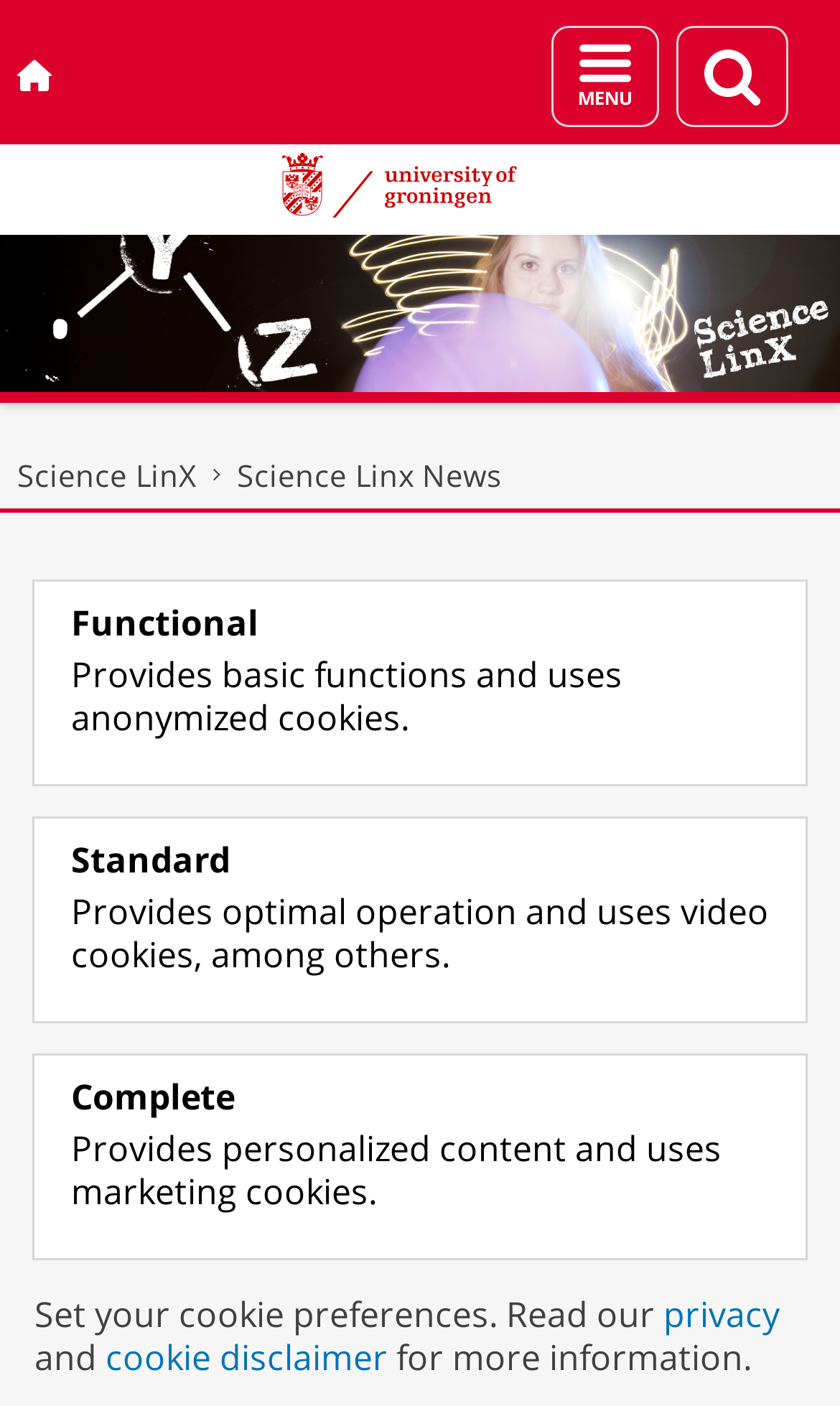Pinpoint the bounding box coordinates for the area that should be clicked to perform the following instruction: "Visit the Science LinX page".

[0.021, 0.323, 0.233, 0.352]